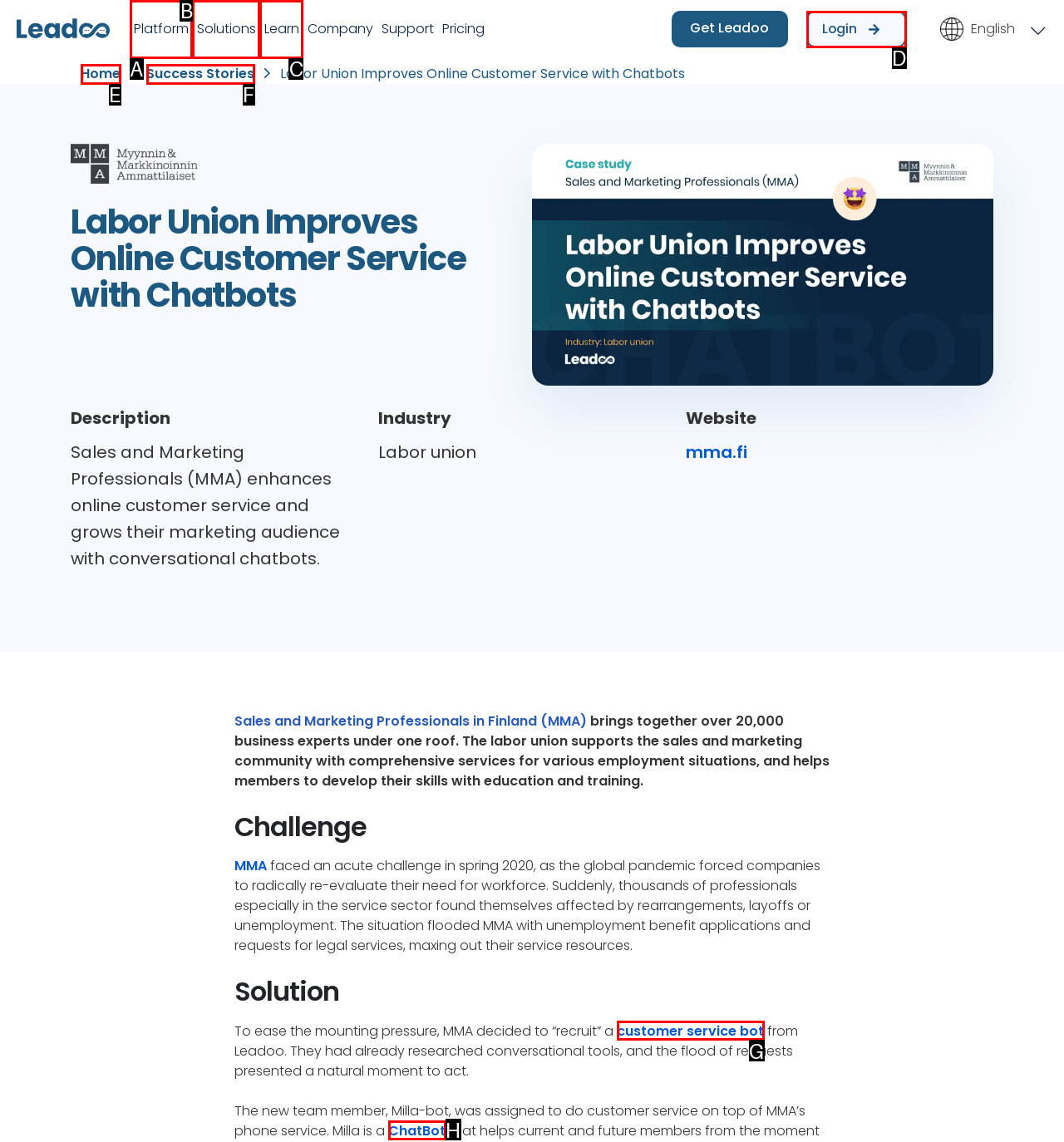Point out the correct UI element to click to carry out this instruction: Click the CONTACT link
Answer with the letter of the chosen option from the provided choices directly.

None